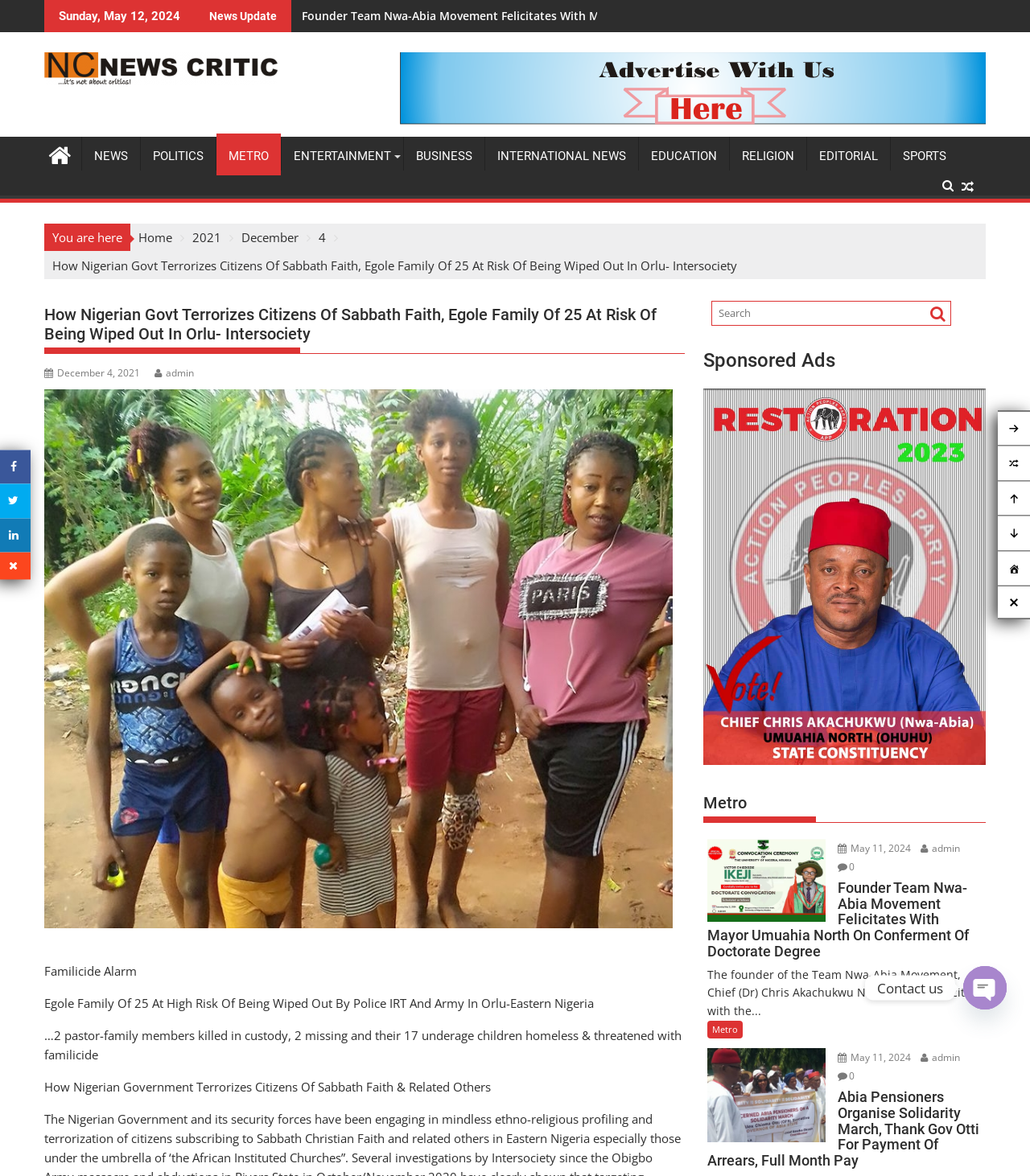How many categories are listed in the menu?
Identify the answer in the screenshot and reply with a single word or phrase.

9